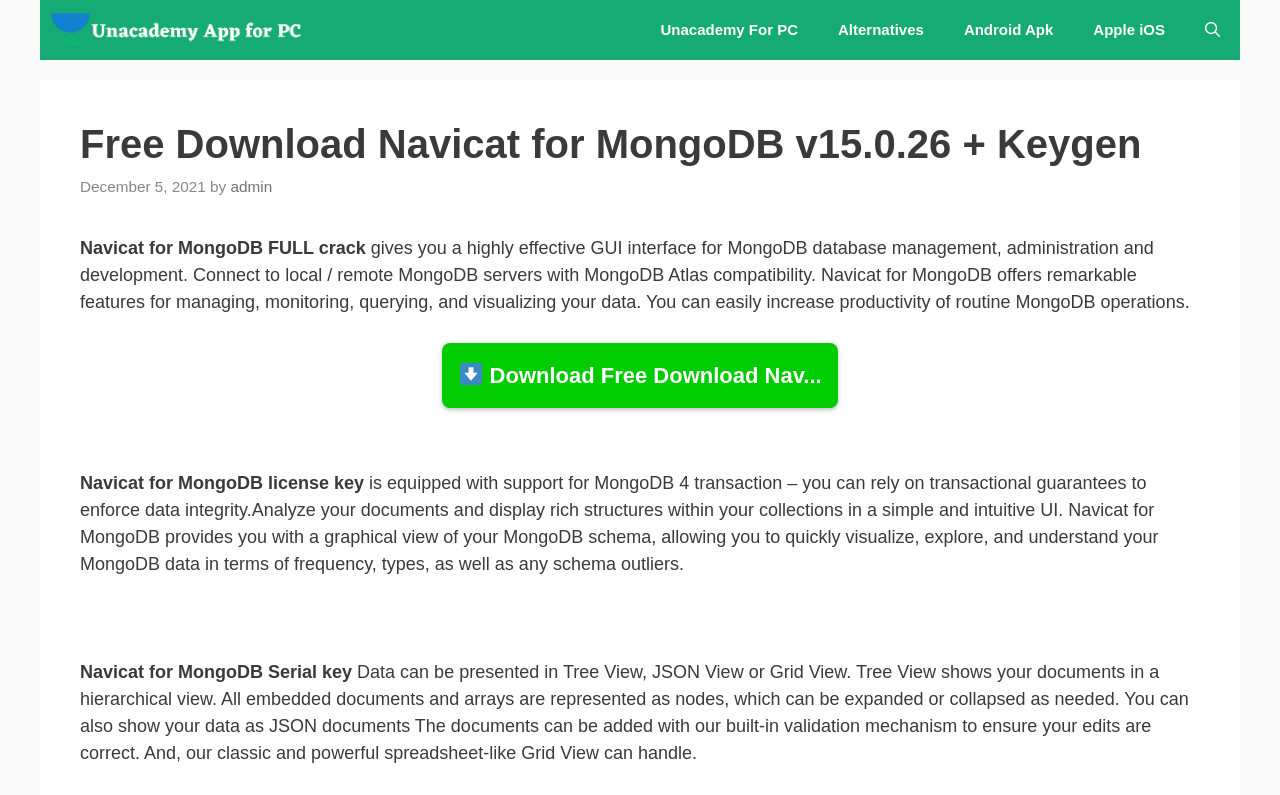Specify the bounding box coordinates of the region I need to click to perform the following instruction: "Click on Unacademy App for PC link". The coordinates must be four float numbers in the range of 0 to 1, i.e., [left, top, right, bottom].

[0.039, 0.0, 0.245, 0.075]